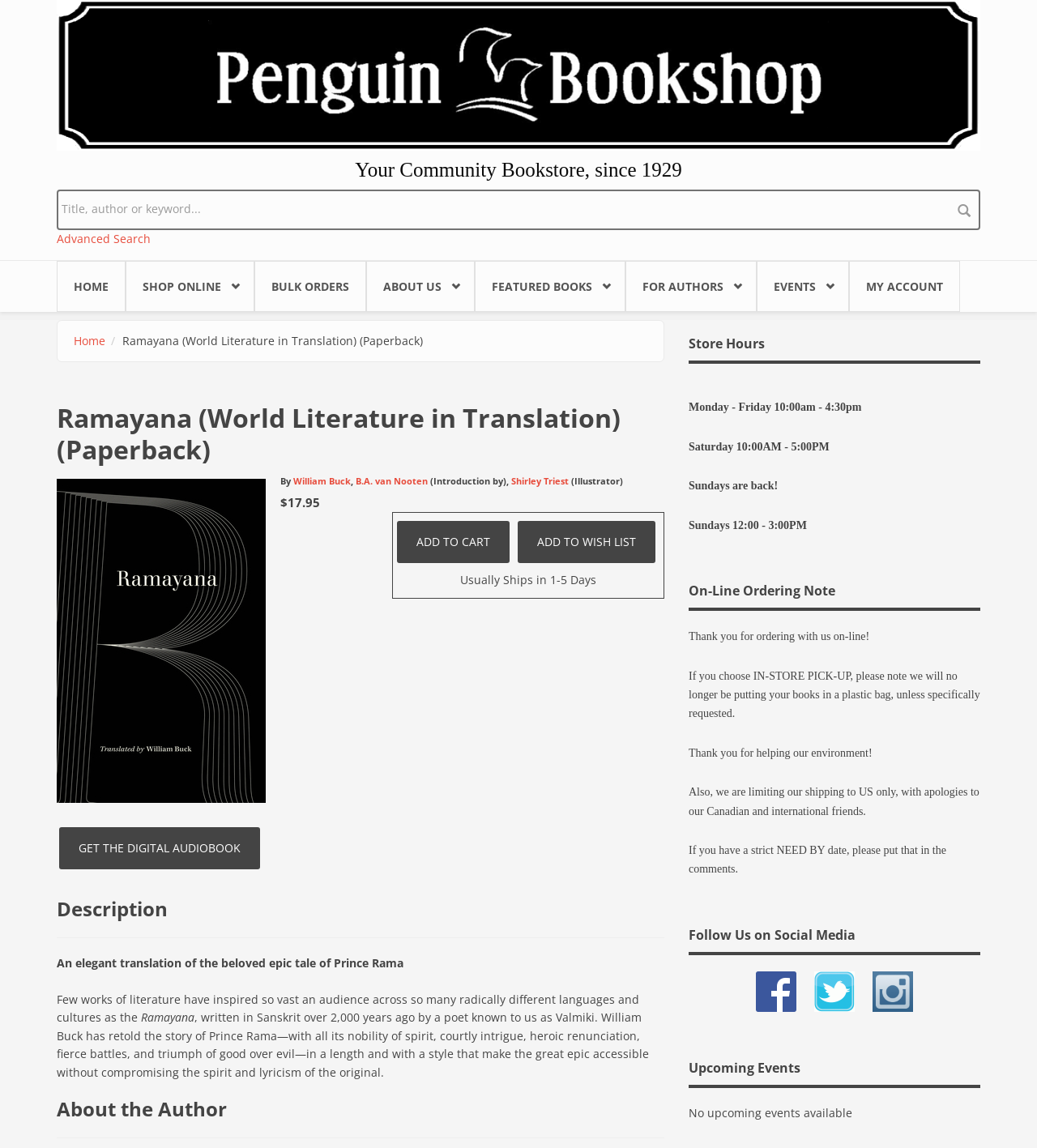Kindly determine the bounding box coordinates for the area that needs to be clicked to execute this instruction: "Click on the 'Home' link".

None